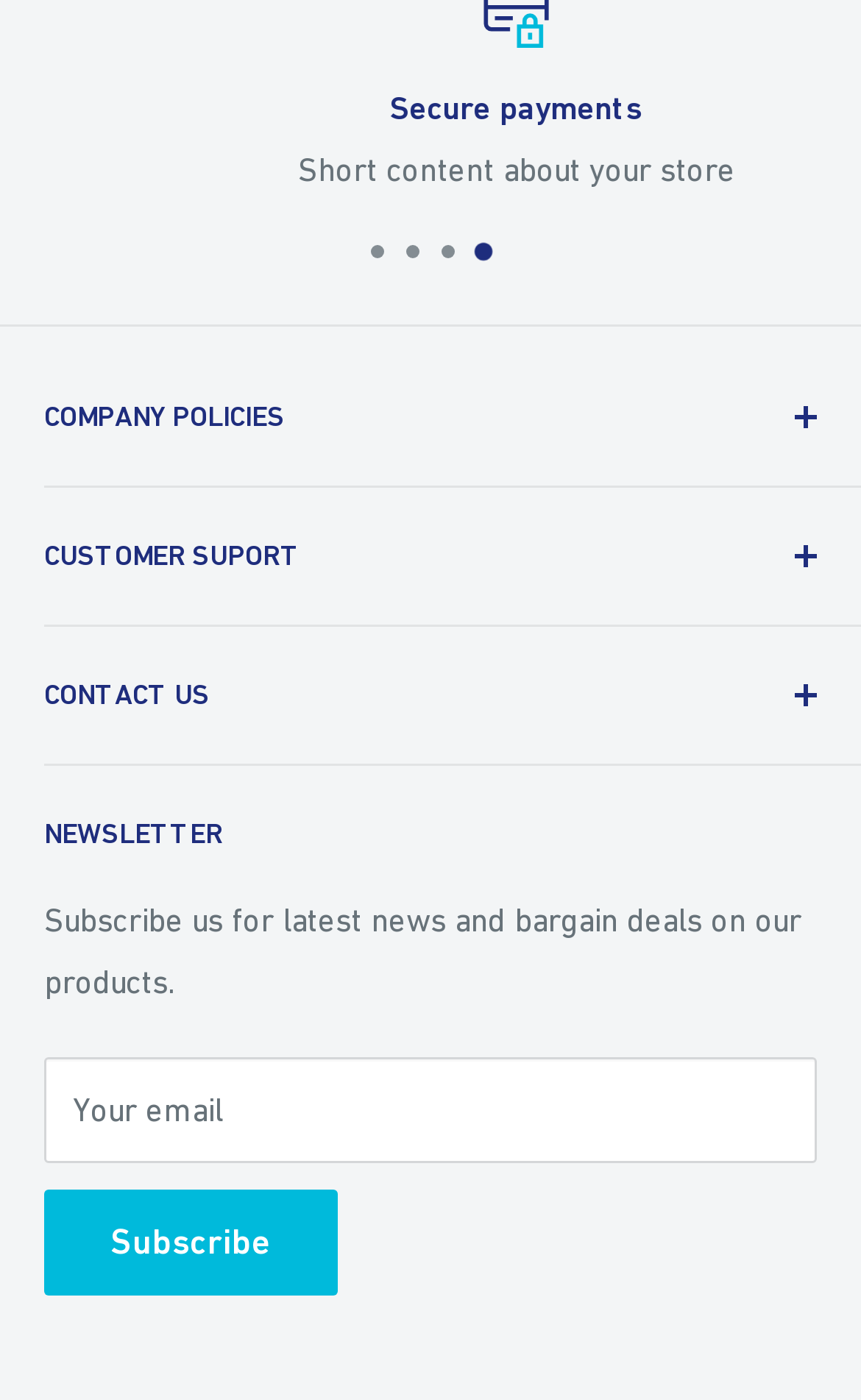Give a one-word or short-phrase answer to the following question: 
What is the purpose of the 'CONTACT US' button?

To contact customer support